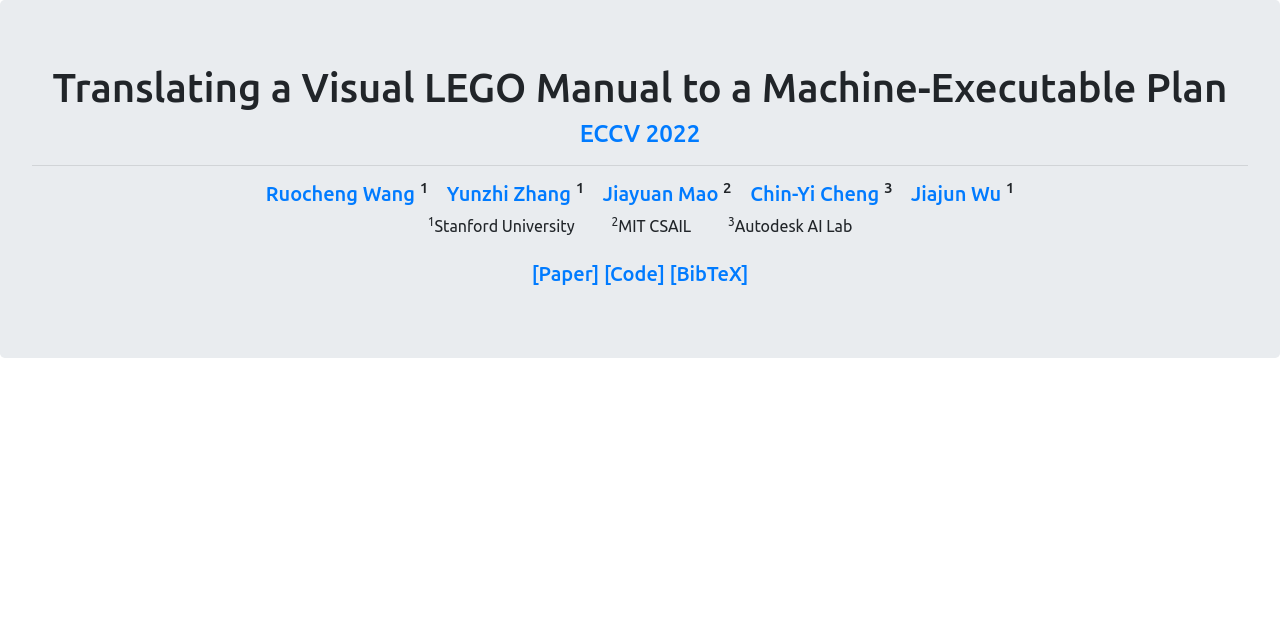Please identify the bounding box coordinates of the element's region that needs to be clicked to fulfill the following instruction: "Visit Ruocheng Wang's homepage". The bounding box coordinates should consist of four float numbers between 0 and 1, i.e., [left, top, right, bottom].

[0.208, 0.282, 0.328, 0.318]